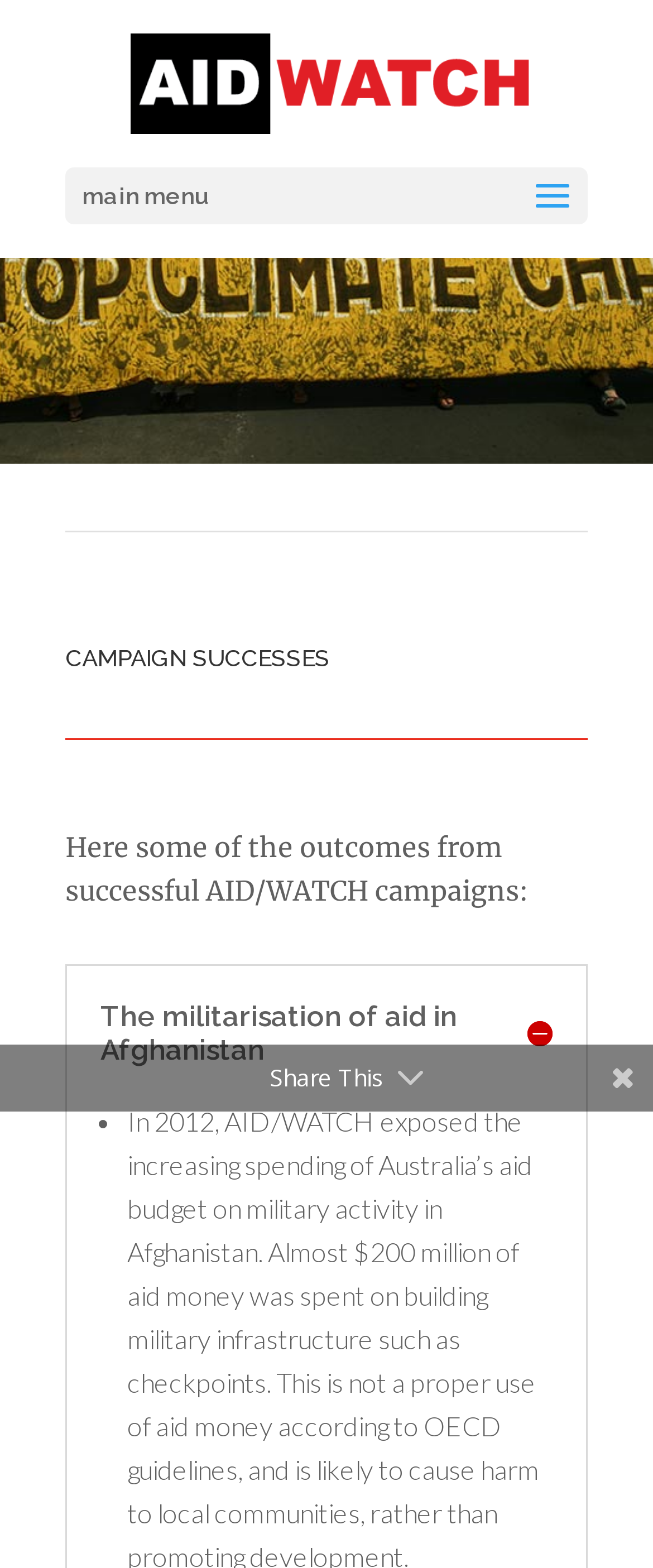Create a detailed summary of all the visual and textual information on the webpage.

The webpage is about showcasing past campaign successes of AID/WATCH. At the top-left corner, there is a link to AID/WATCH, accompanied by an image with the same name. Below this, a main menu is located. 

The main content of the webpage is divided into sections, with a prominent heading "CAMPAIGN SUCCESSES" at the top. Following this heading, a brief introduction explains that the page will showcase outcomes from successful AID/WATCH campaigns. 

The first campaign success is highlighted with a heading that includes an icon, "\ue04f The militarisation of aid in Afghanistan". This section is likely a list, as indicated by a bullet point marker "•" to the left of the heading. 

On the right side of the page, near the bottom, there is a "Share This" option.